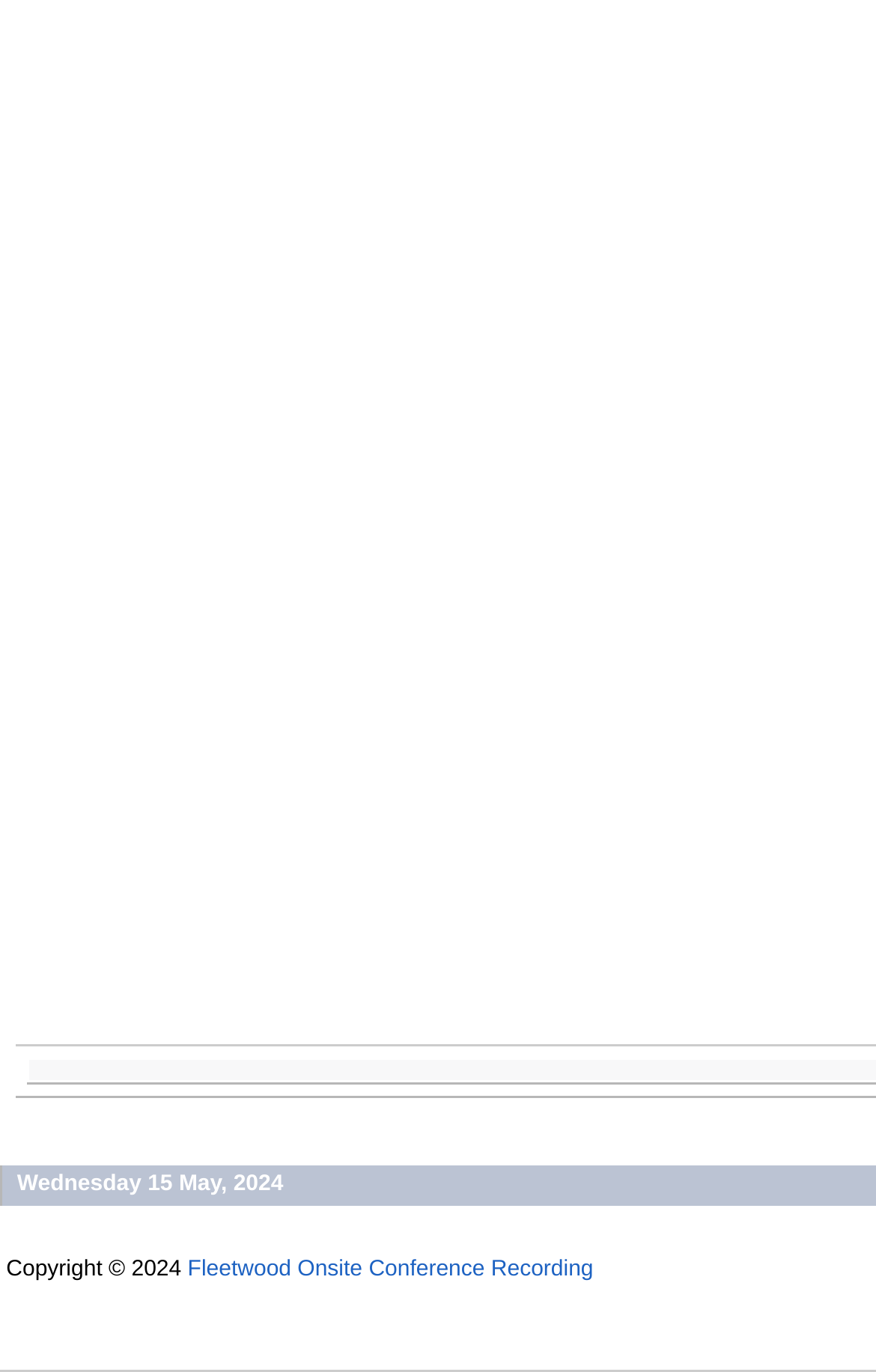Find the bounding box coordinates of the UI element according to this description: "Fleetwood Onsite Conference Recording".

[0.0, 0.917, 0.677, 0.984]